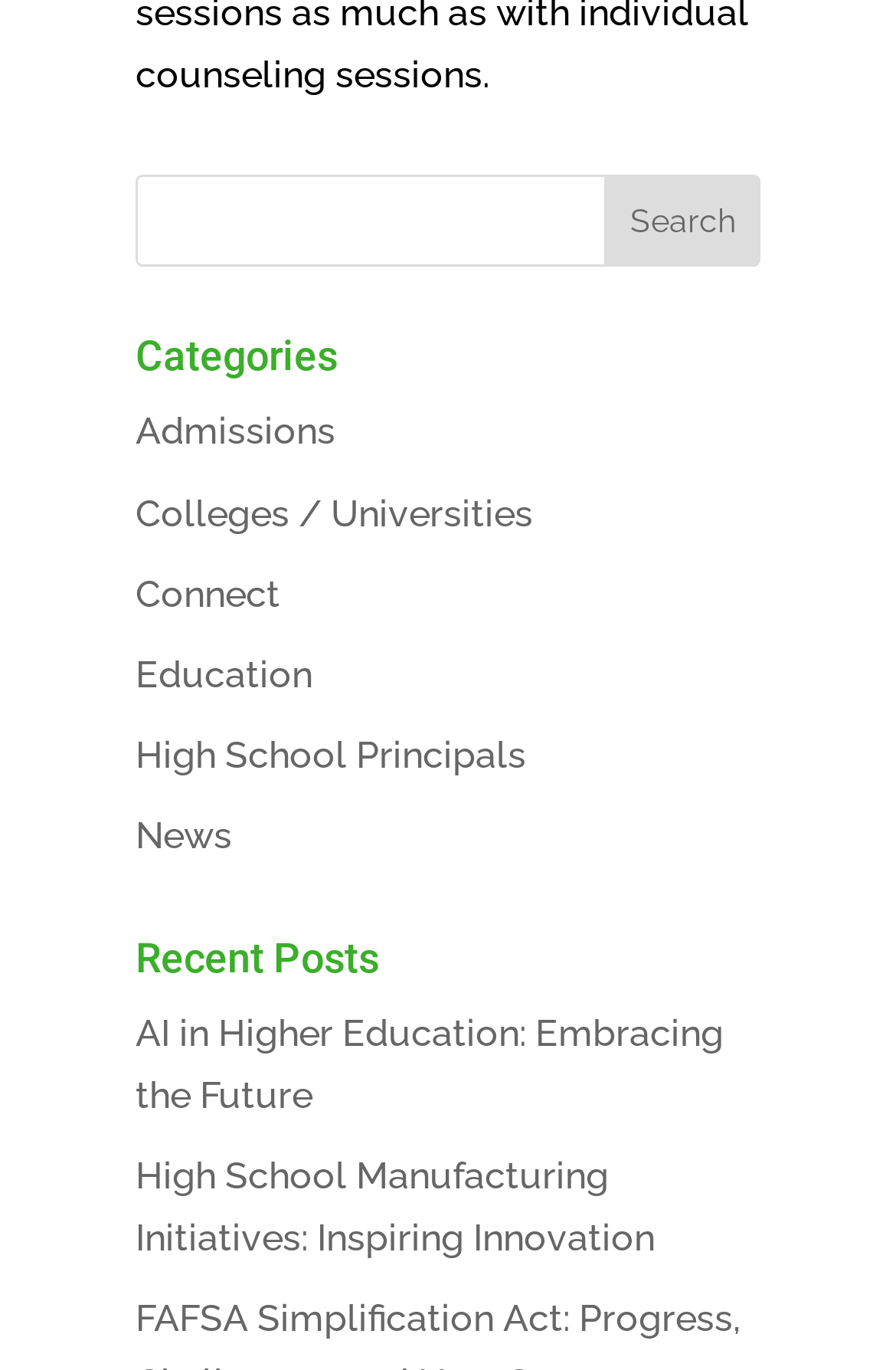Refer to the image and provide an in-depth answer to the question:
What is the topic of the second recent post?

The second recent post is listed under the 'Recent Posts' heading, and its title is 'High School Manufacturing Initiatives: Inspiring Innovation'. This suggests that the post is about initiatives in high school manufacturing and how they inspire innovation.